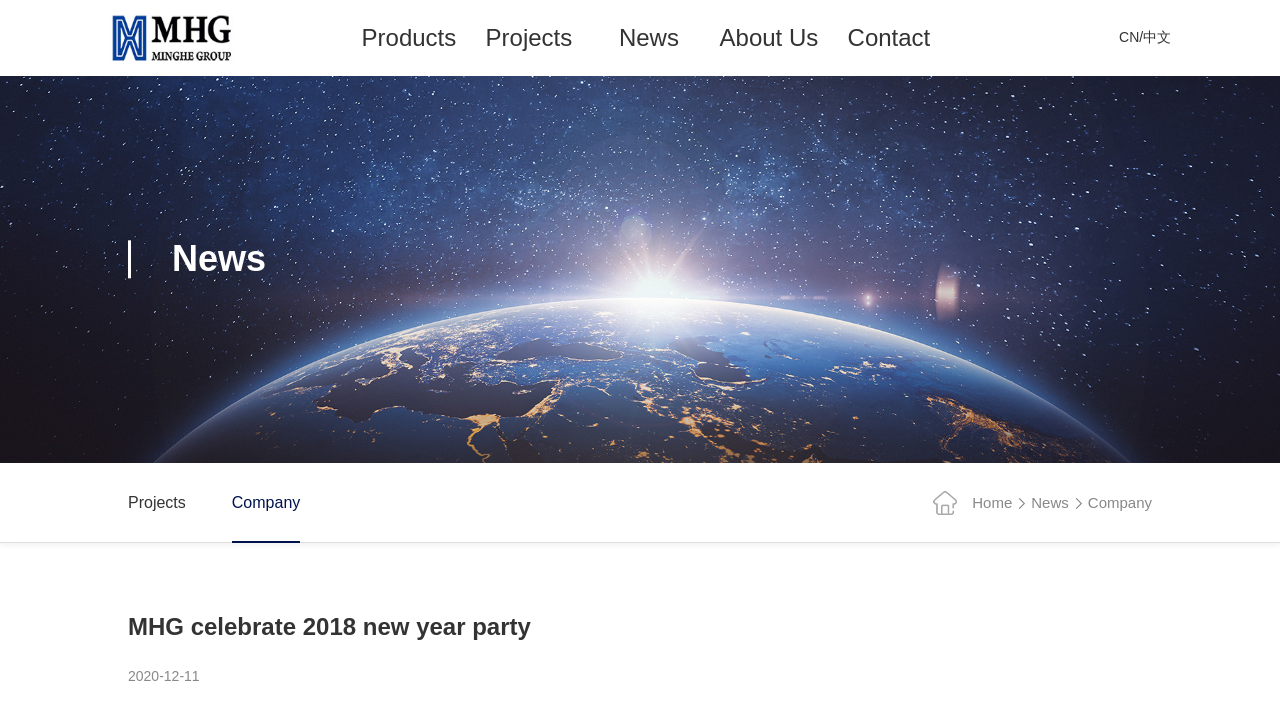Please determine the bounding box coordinates of the section I need to click to accomplish this instruction: "visit company page".

[0.181, 0.654, 0.235, 0.768]